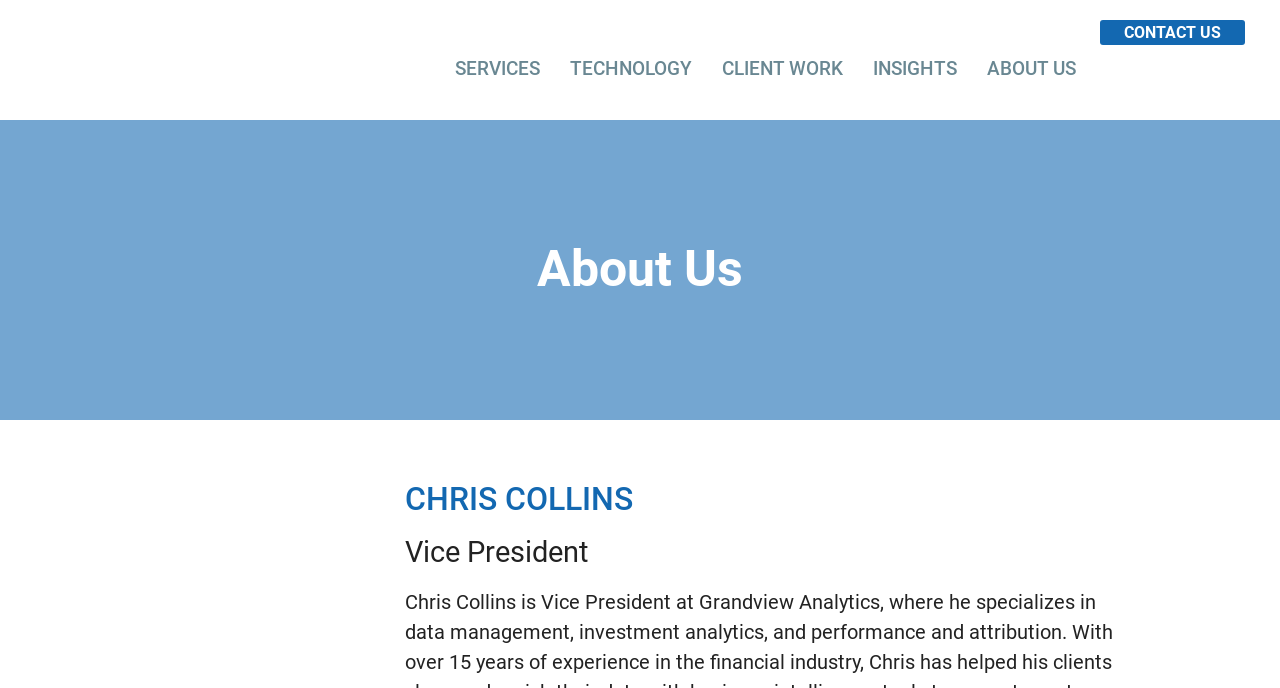Kindly provide the bounding box coordinates of the section you need to click on to fulfill the given instruction: "read about Chris Collins".

[0.316, 0.698, 0.875, 0.753]